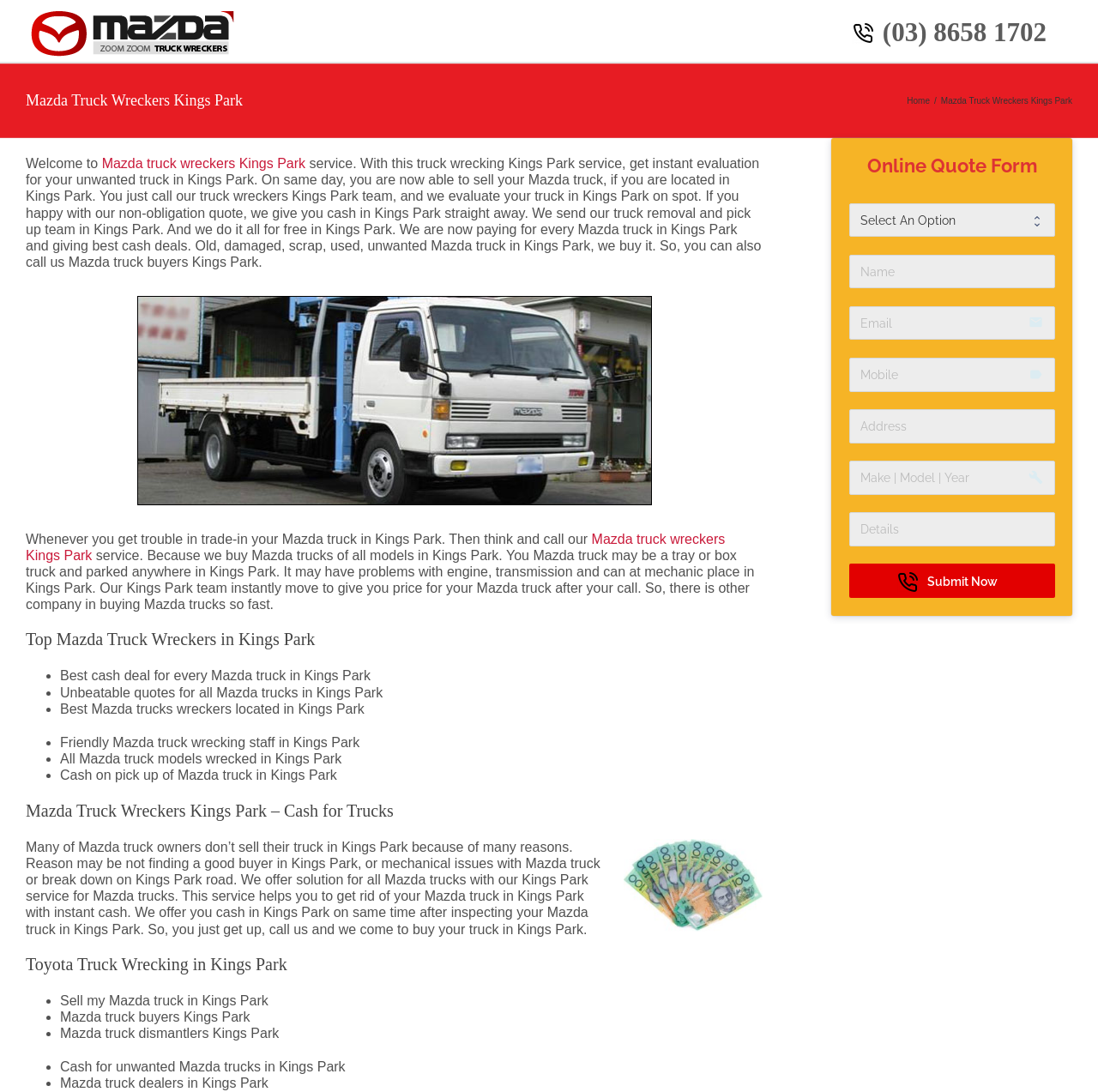Determine the bounding box coordinates for the area you should click to complete the following instruction: "Call the phone number".

[0.762, 0.006, 0.977, 0.052]